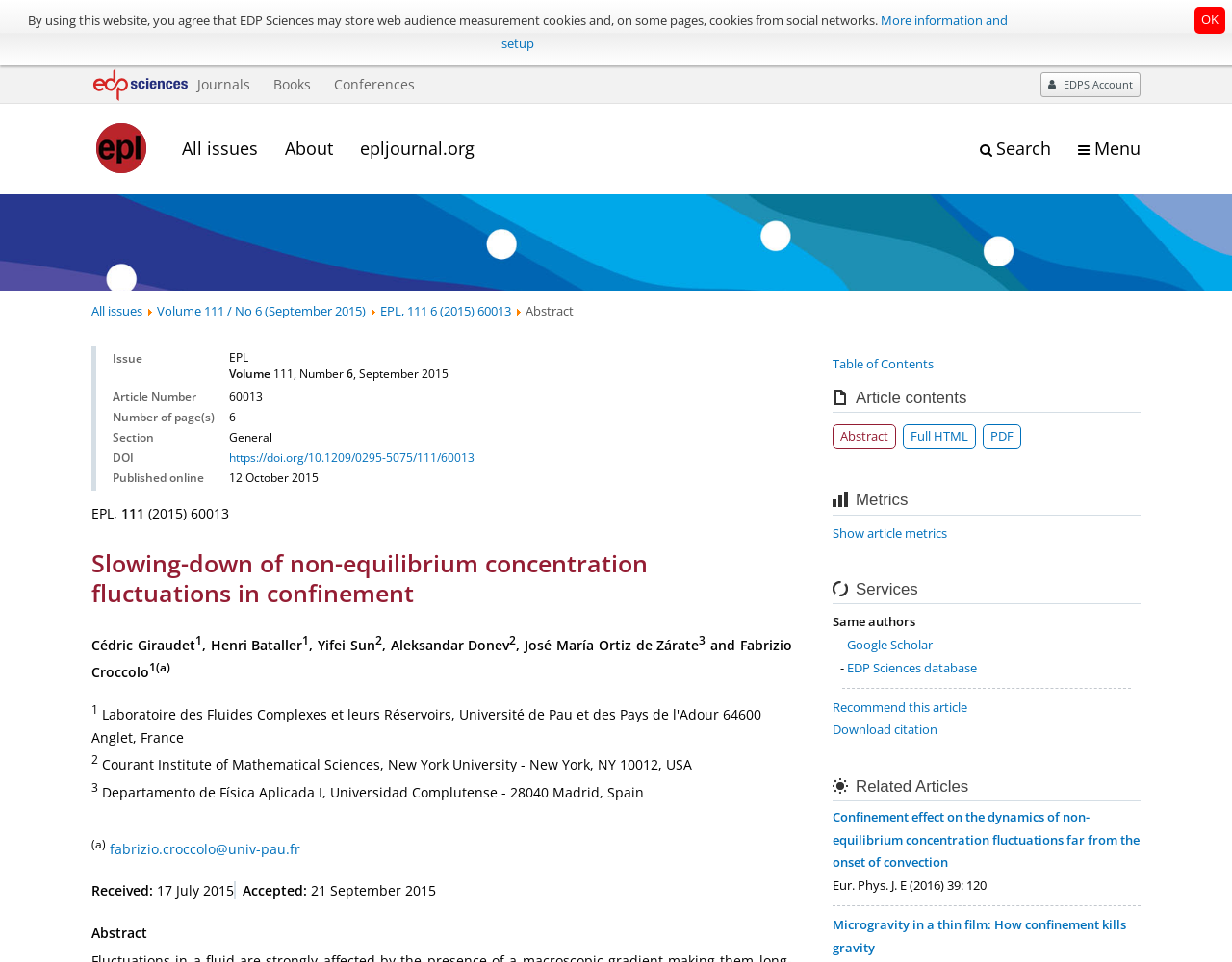Please identify the bounding box coordinates of the element's region that should be clicked to execute the following instruction: "Go to the EPL journal homepage". The bounding box coordinates must be four float numbers between 0 and 1, i.e., [left, top, right, bottom].

[0.074, 0.125, 0.126, 0.185]